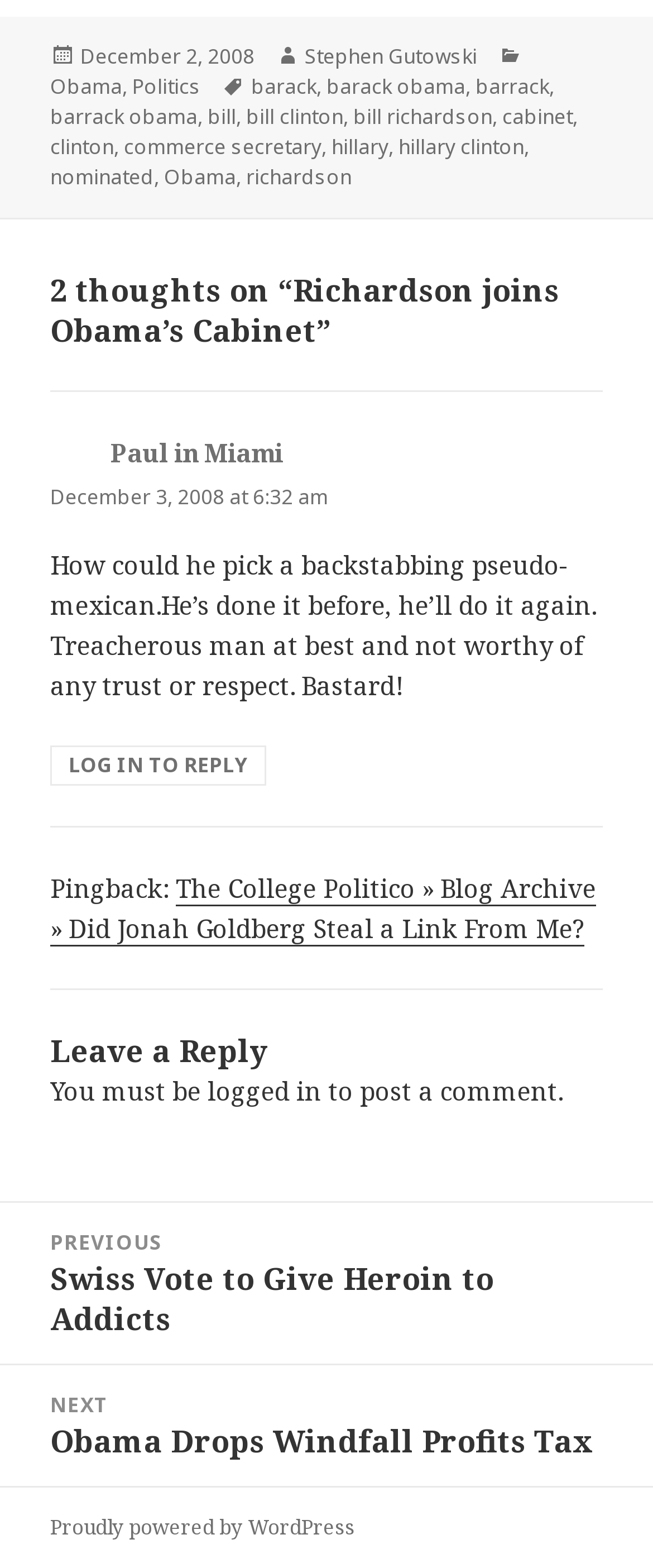Identify the bounding box for the UI element specified in this description: "richardson". The coordinates must be four float numbers between 0 and 1, formatted as [left, top, right, bottom].

[0.377, 0.104, 0.538, 0.123]